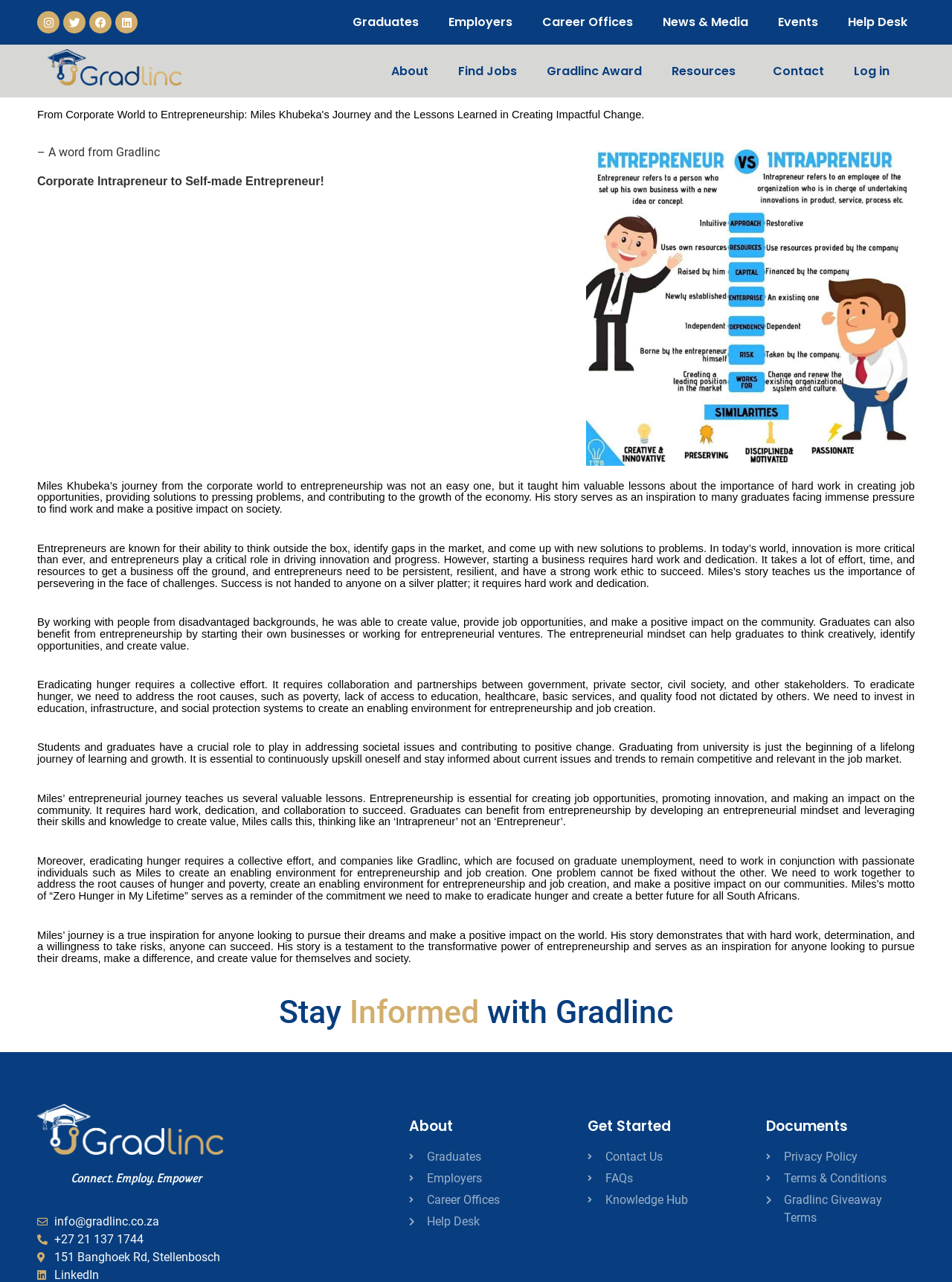Answer this question using a single word or a brief phrase:
What is the main theme of the article?

Entrepreneurship